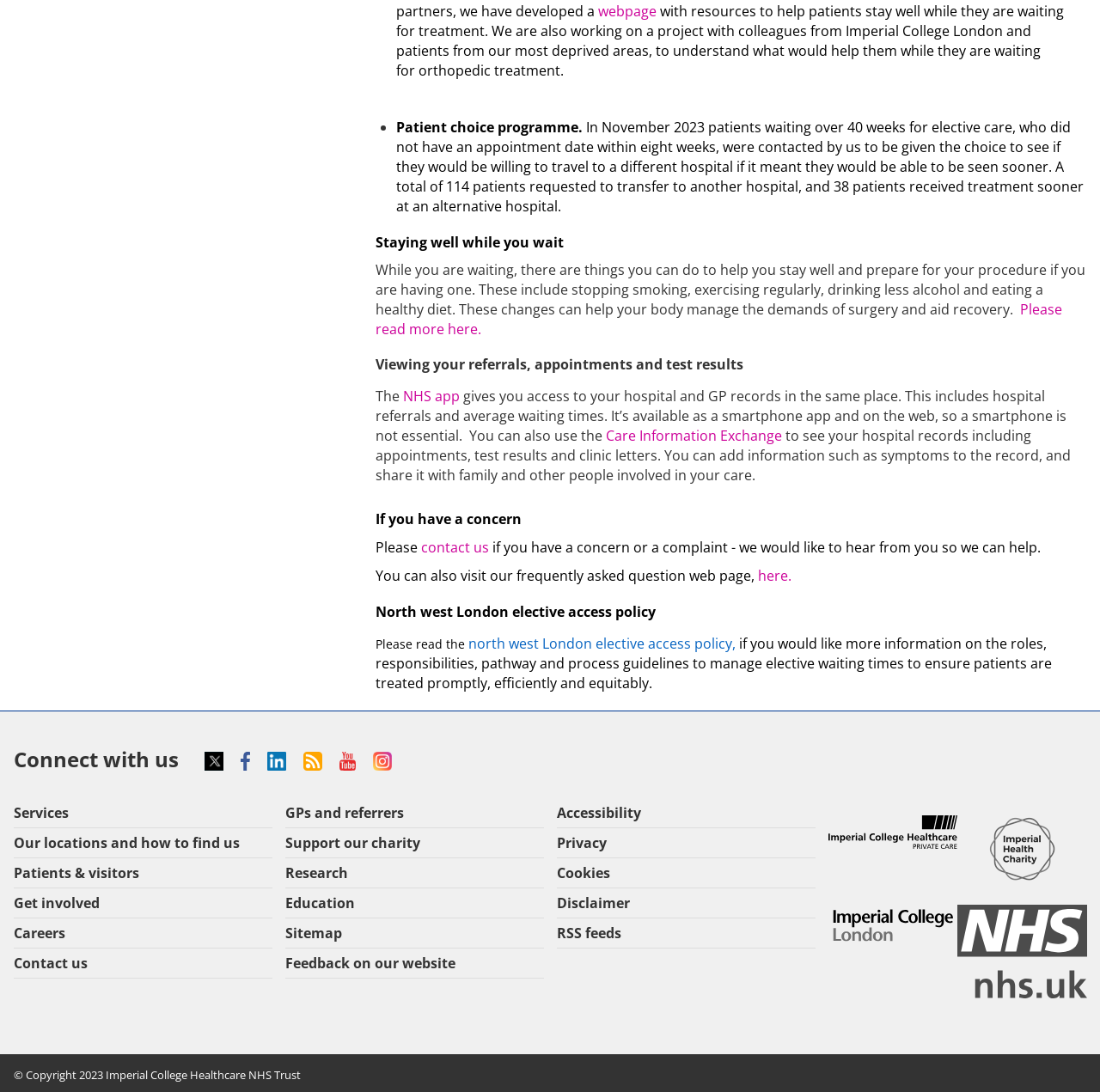Return the bounding box coordinates of the UI element that corresponds to this description: "Research". The coordinates must be given as four float numbers in the range of 0 and 1, [left, top, right, bottom].

[0.259, 0.786, 0.494, 0.813]